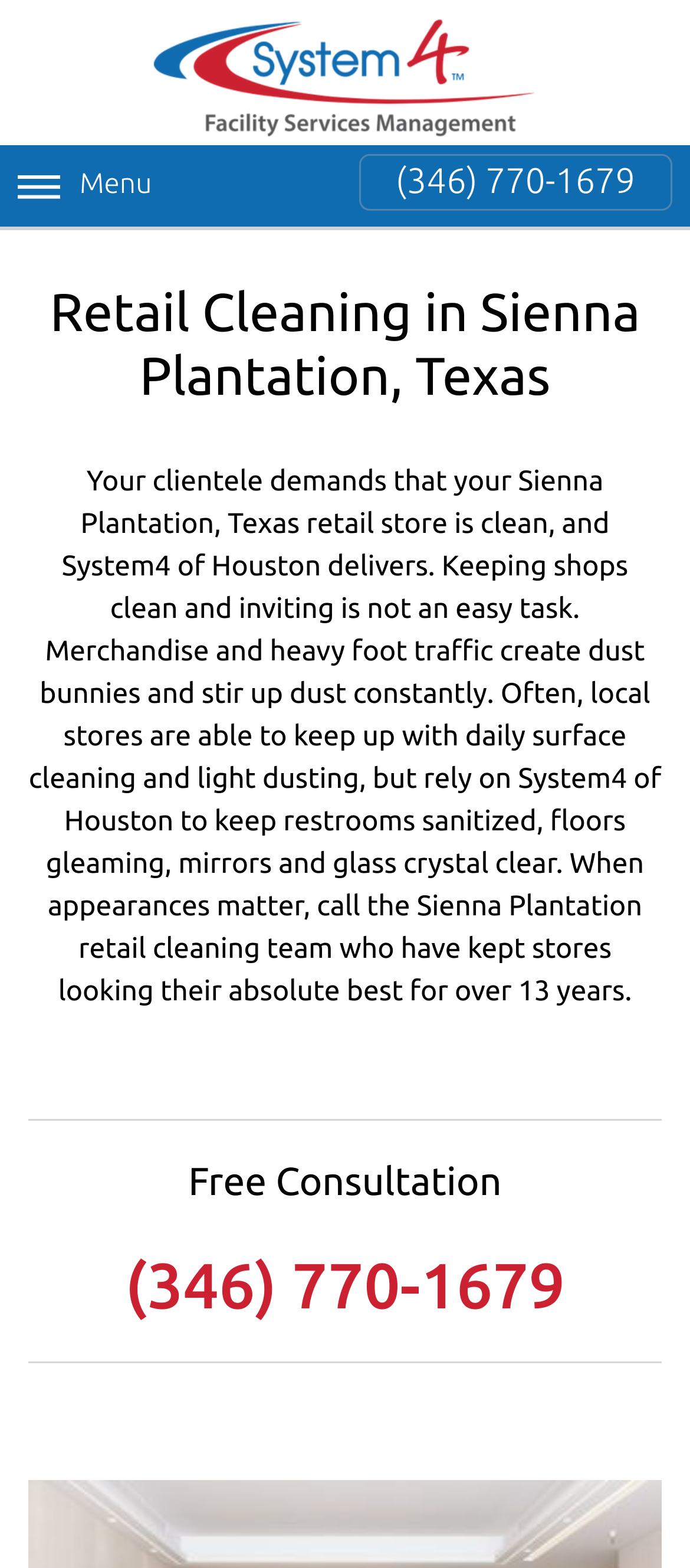Please extract and provide the main headline of the webpage.

Retail Cleaning in Sienna Plantation, Texas